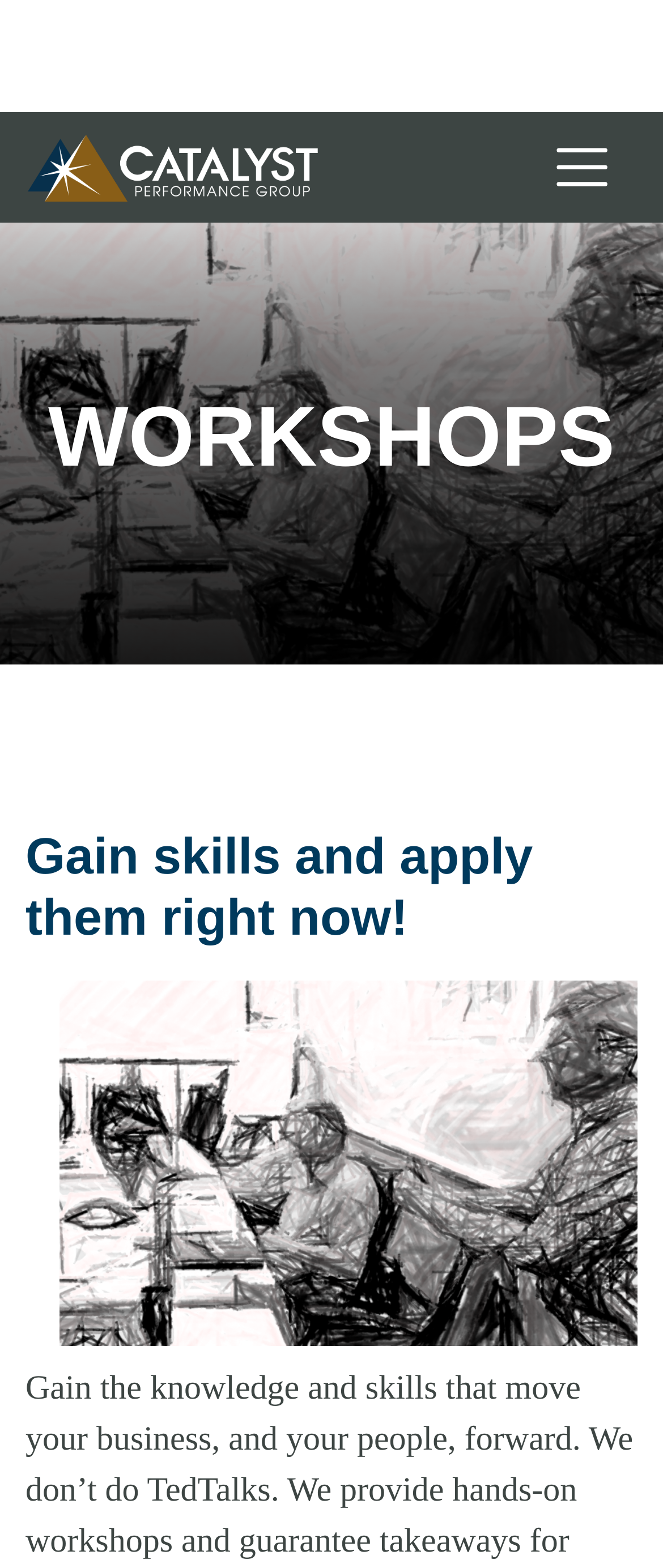Find the bounding box coordinates for the element described here: "alt="Catalyst Performance Group"".

[0.041, 0.08, 0.48, 0.133]